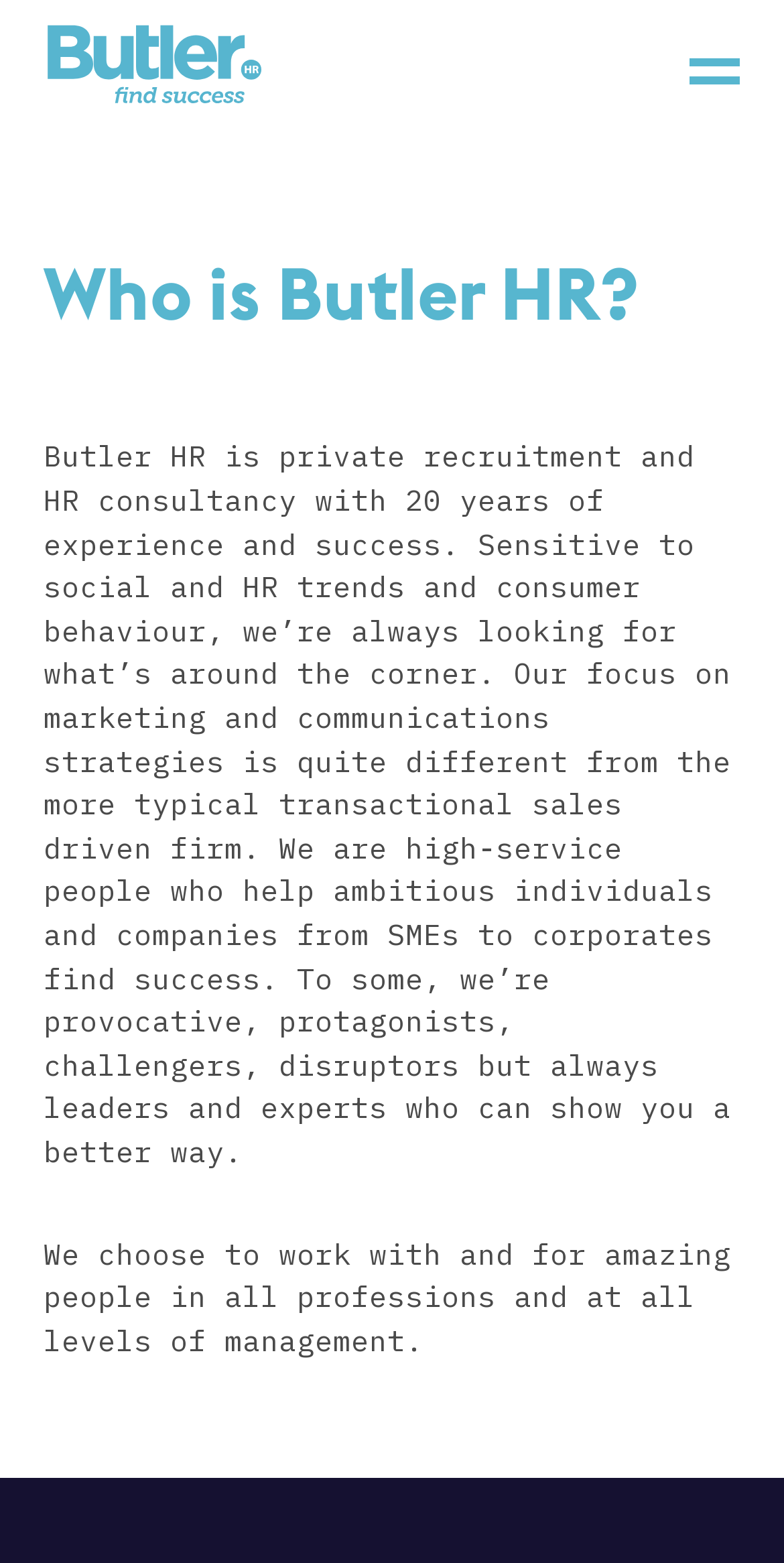What is the tone of Butler HR's approach?
Using the information from the image, answer the question thoroughly.

The answer can be inferred from the StaticText element with the text 'To some, we’re provocative, protagonists, challengers, disruptors but always leaders and experts...'